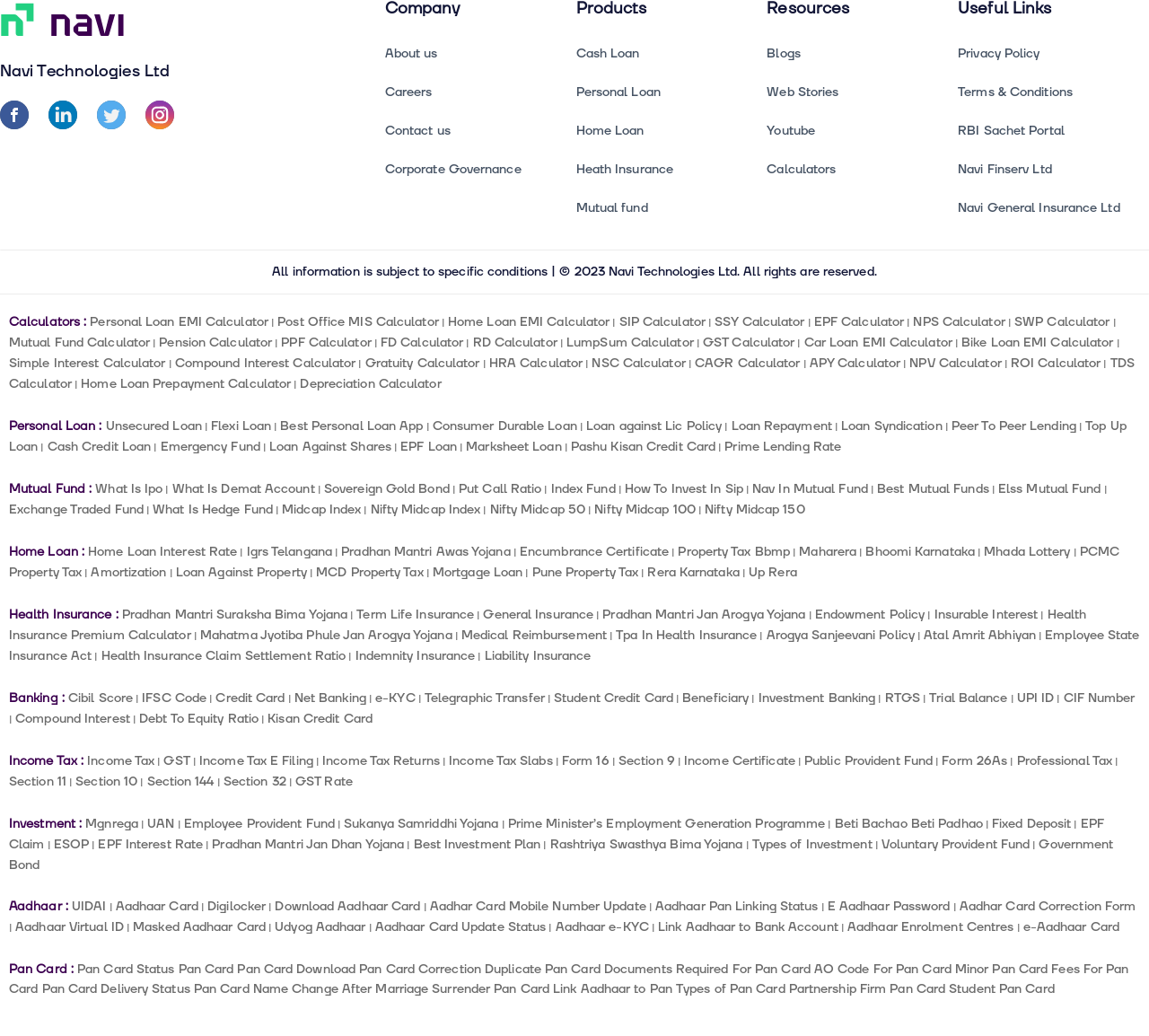Using the description: "Insurable Interest", identify the bounding box of the corresponding UI element in the screenshot.

[0.813, 0.585, 0.911, 0.602]